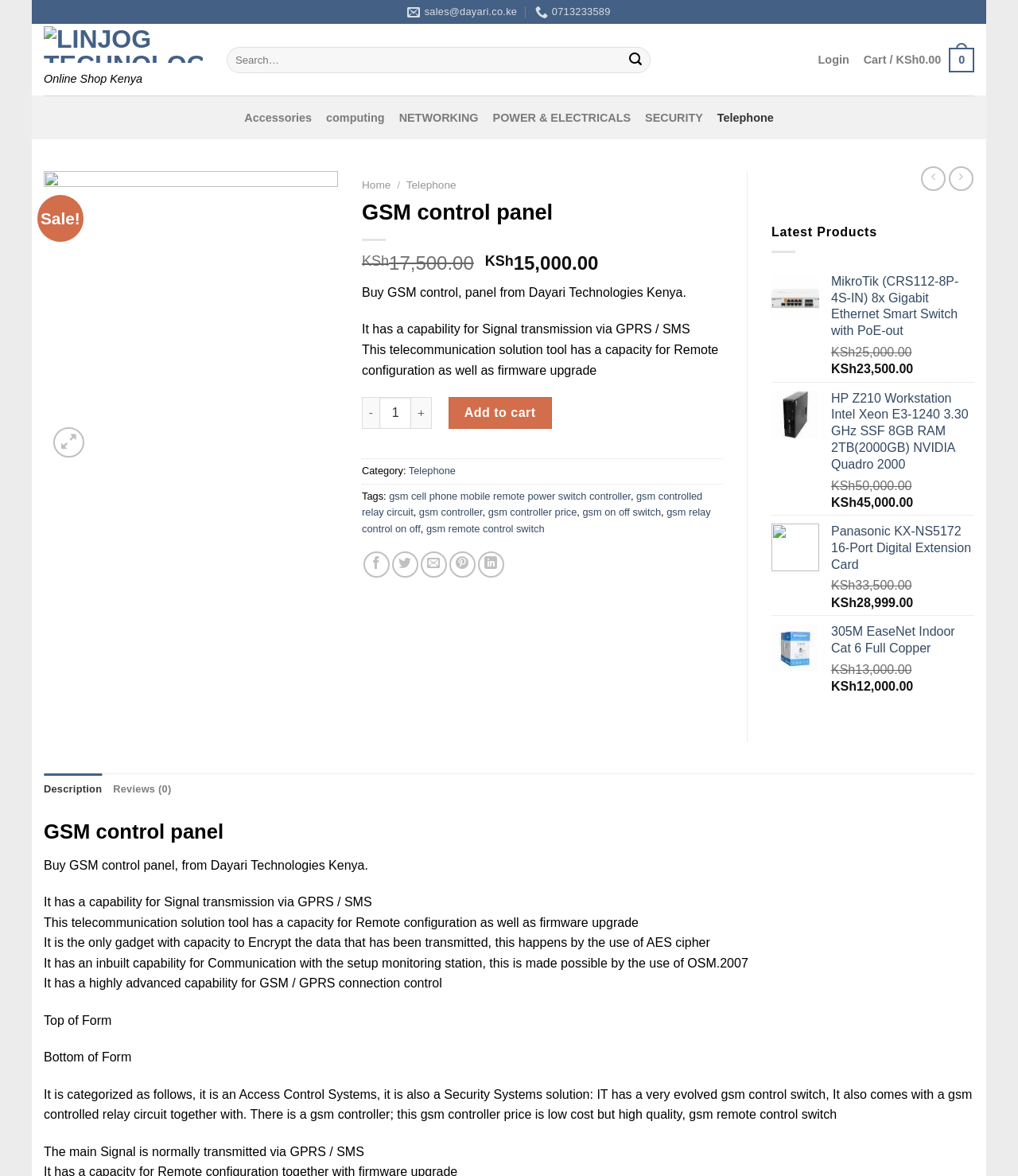Create an in-depth description of the webpage, covering main sections.

This webpage is an online shopping platform, specifically showcasing a product called "GSM control panel" from Dayari Technologies Kenya. At the top, there is a navigation bar with links to "Login", "Cart", and various product categories like "Accessories", "Computing", and "Telephone". Below the navigation bar, there is a search bar with a submit button.

The main content area is divided into two sections. On the left, there is a product image and a layout table with a "Sale!" label. Below the image, there are buttons for "Previous" and "Next" navigation, which are currently disabled.

On the right, there is a detailed product description, including the product name, original and current prices, and a brief summary of its features, such as signal transmission via GPRS/SMS and remote configuration capabilities. There are also buttons to adjust the product quantity and add it to the cart.

Below the product description, there are links to related categories and tags, including "Telephone", "GSM cell phone mobile remote power switch controller", and others. There are also social media sharing links and an email sharing option.

Further down, there is a section showcasing "Latest Products", which includes four products with their names, original and current prices, and brief descriptions. These products include a MikroTik smart switch, an HP workstation, a Panasonic digital extension card, and a 305M EaseNet indoor Cat 6 full copper cable.

At the bottom of the page, there is a tab list with two tabs: "Description" and "Reviews (0)". The "Description" tab is not currently selected, and the "Reviews" tab shows that there are no reviews for this product.